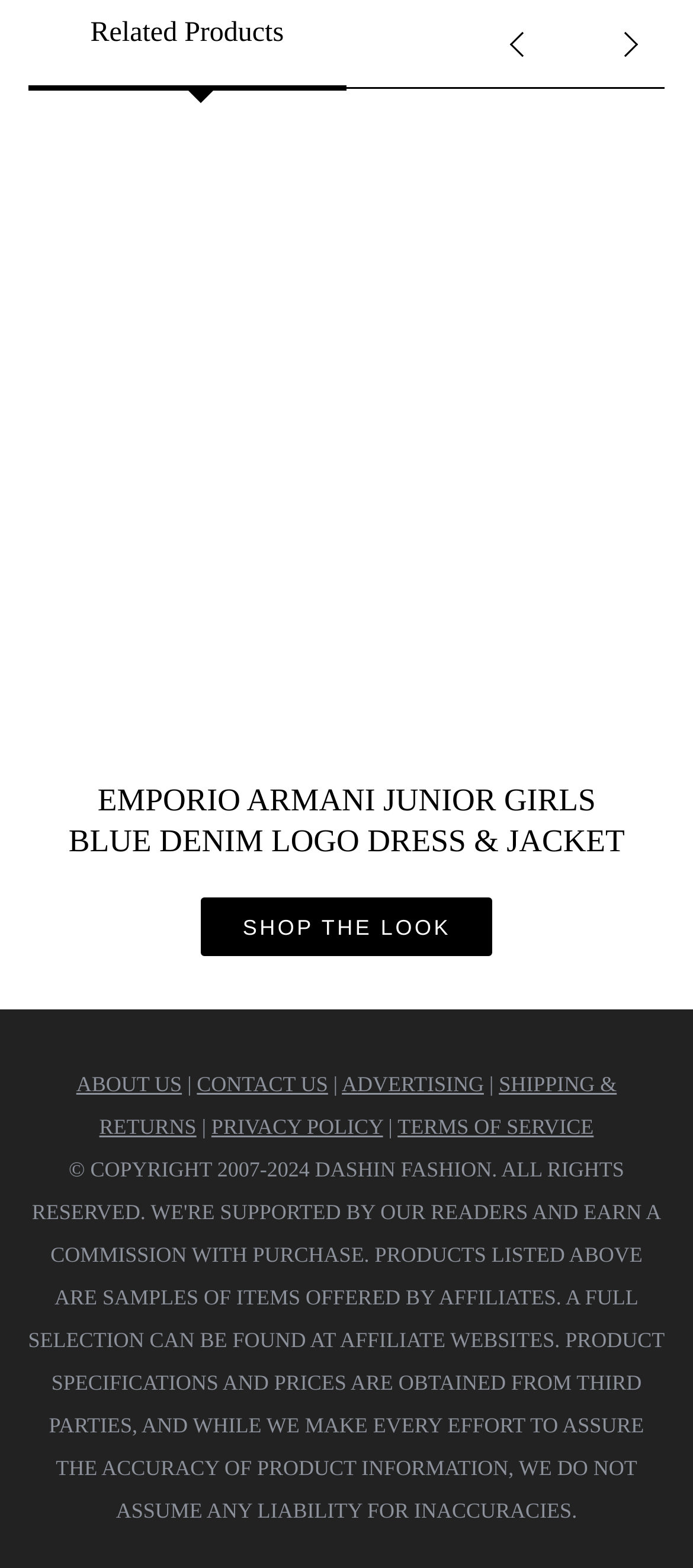How many links are there in the footer section?
Refer to the image and respond with a one-word or short-phrase answer.

7